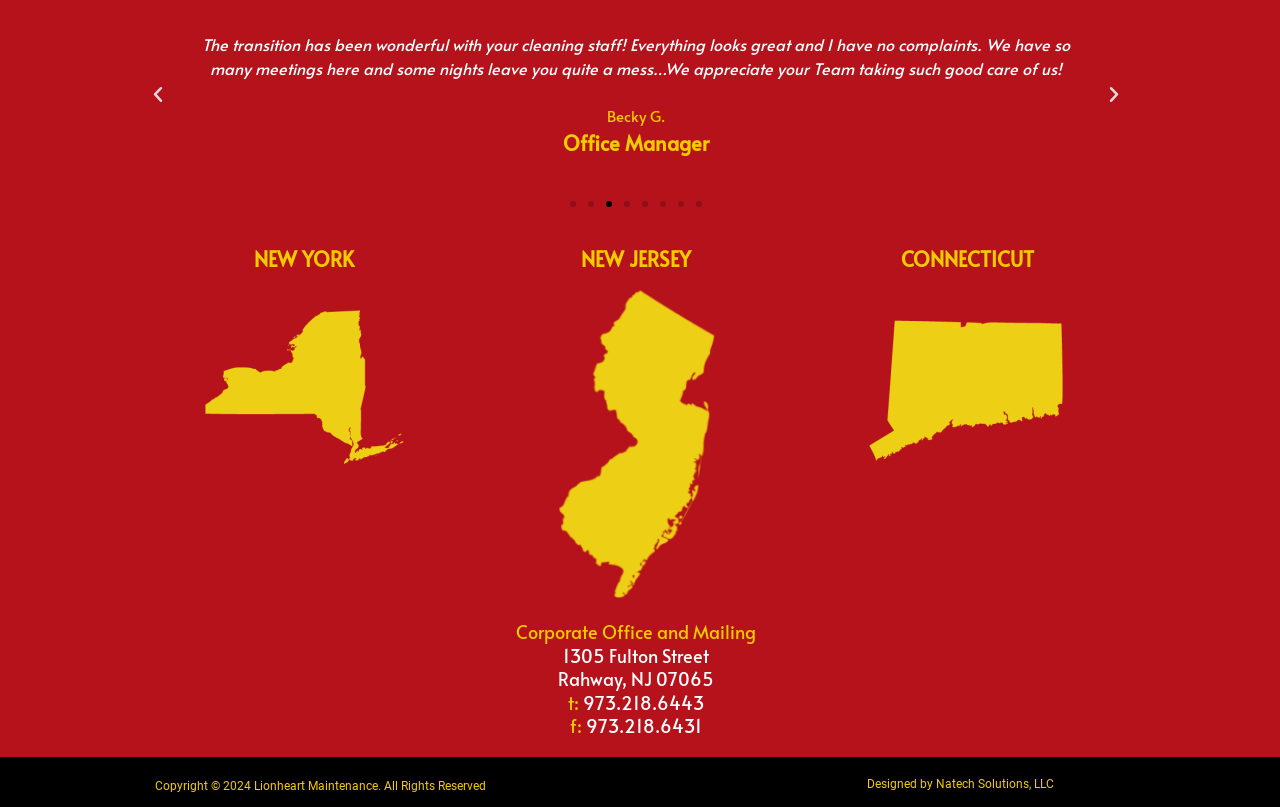Give a one-word or short phrase answer to this question: 
What is the phone number of the Corporate Office?

973.218.6443